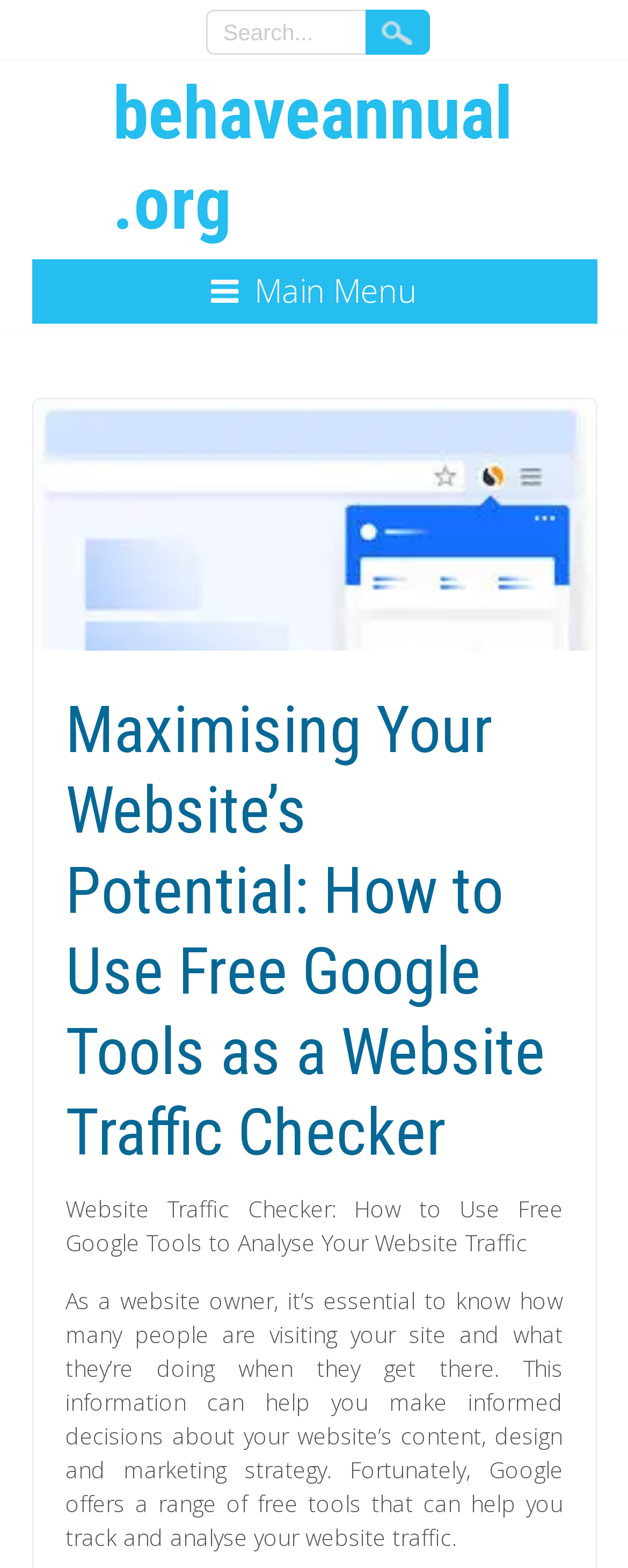Examine the image and give a thorough answer to the following question:
What is the importance of knowing website traffic?

According to the text on the webpage, knowing website traffic is essential for website owners to make informed decisions about their website's content, design, and marketing strategy. This implies that understanding website traffic is crucial for website owners to optimize their website and improve user experience.